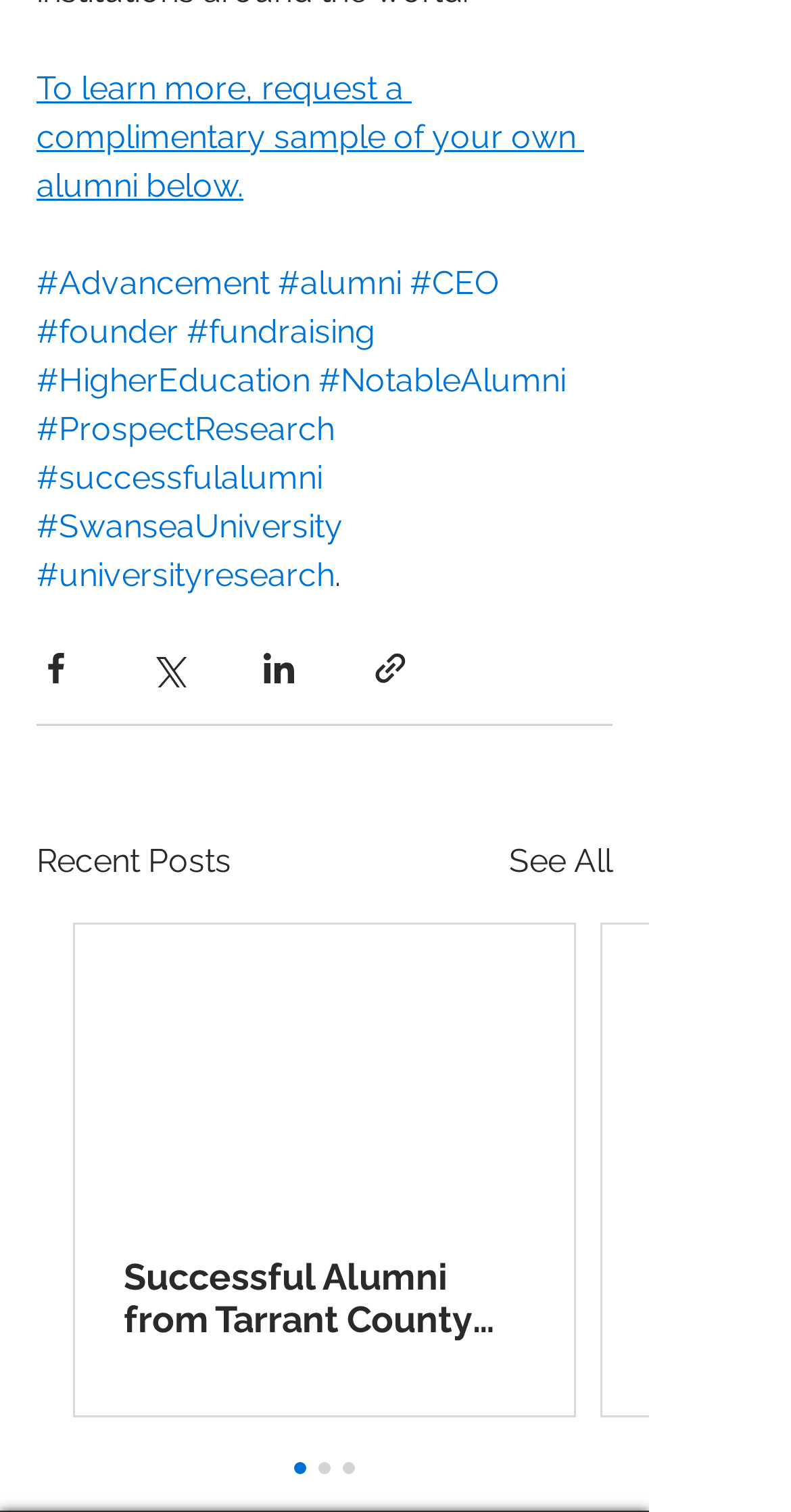Specify the bounding box coordinates for the region that must be clicked to perform the given instruction: "View Privacy Policy".

None